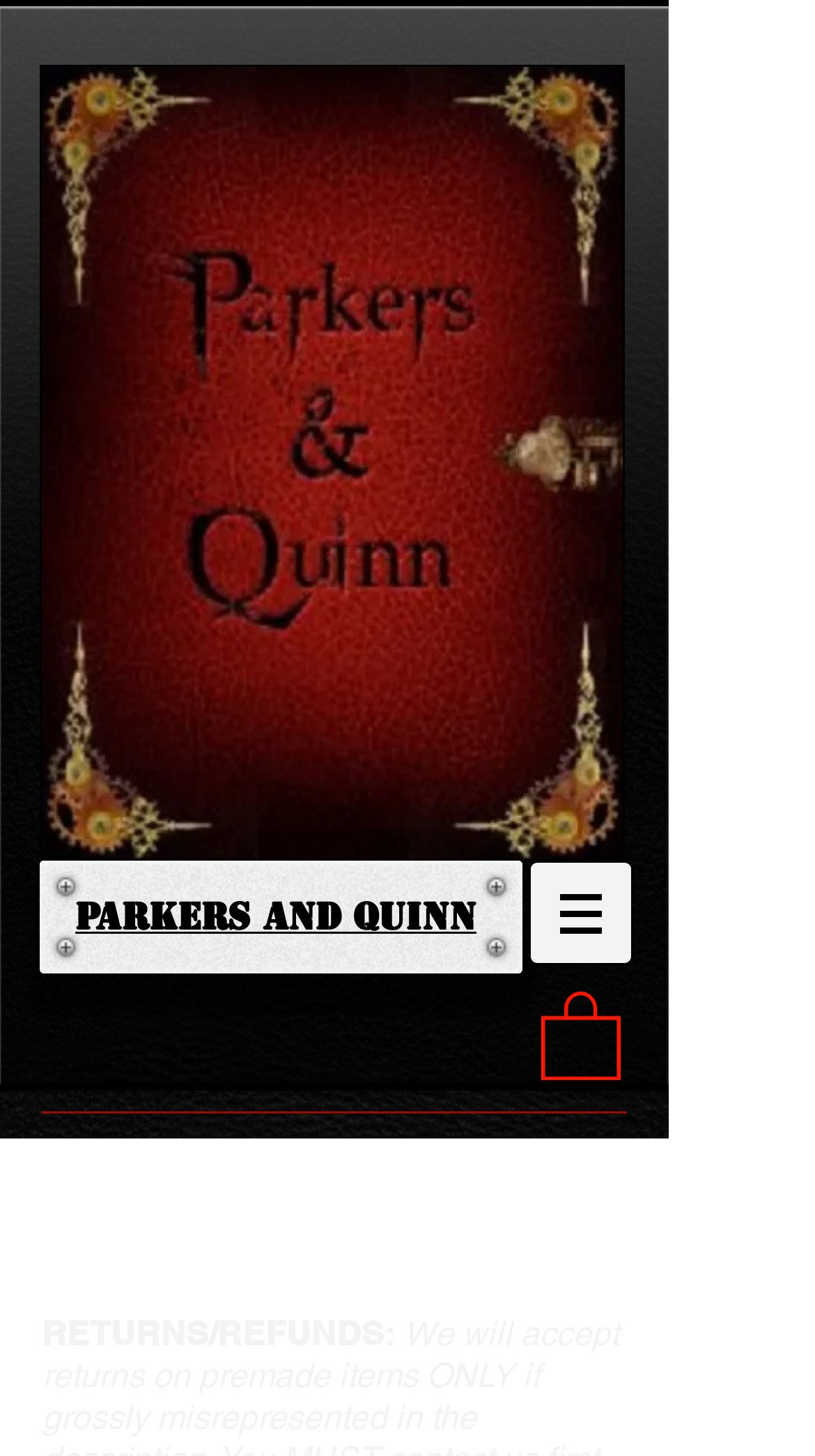Provide a single word or phrase to answer the given question: 
Is the navigation menu expanded?

No